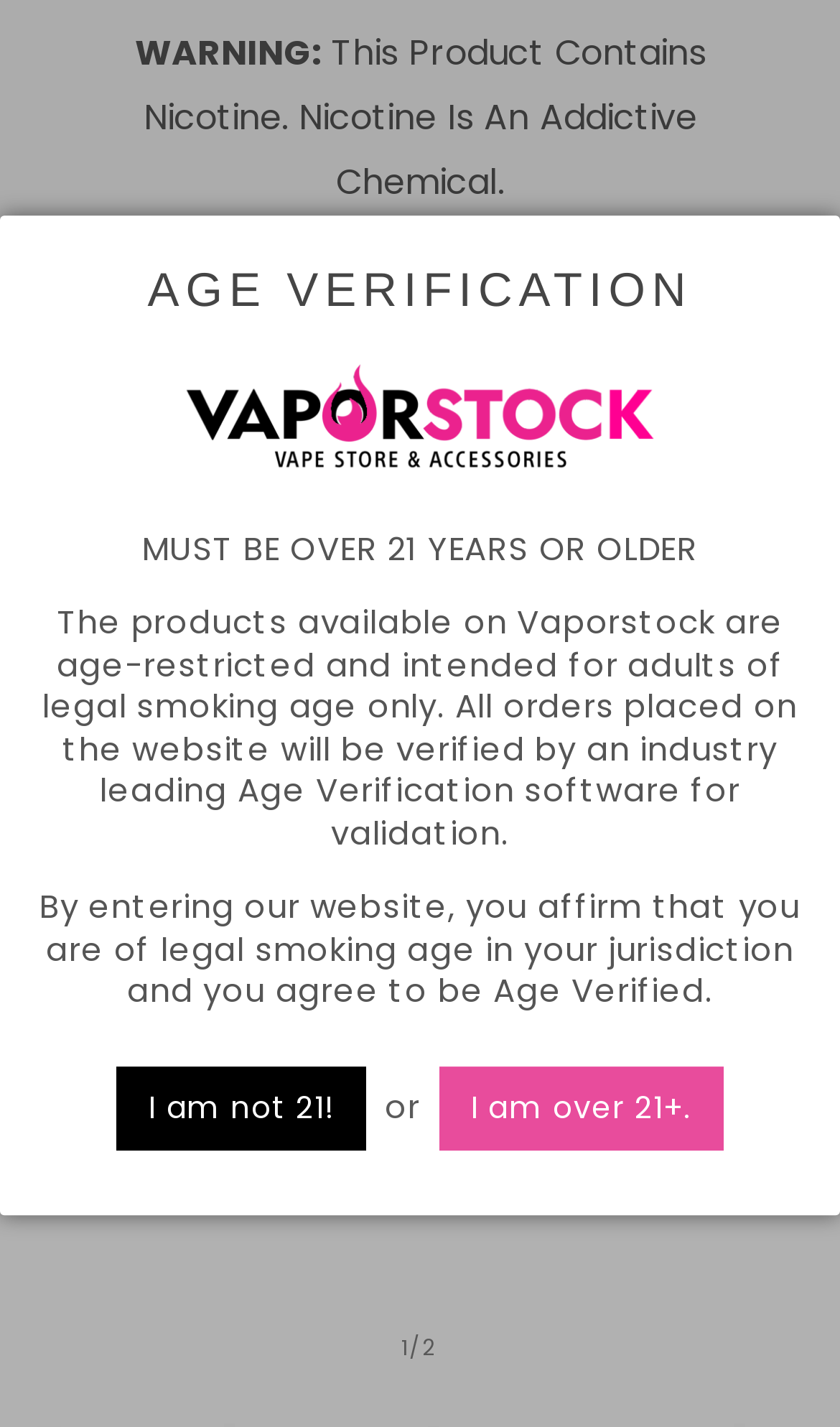Use a single word or phrase to answer the question:
What is the age requirement to enter the website?

21 years or older